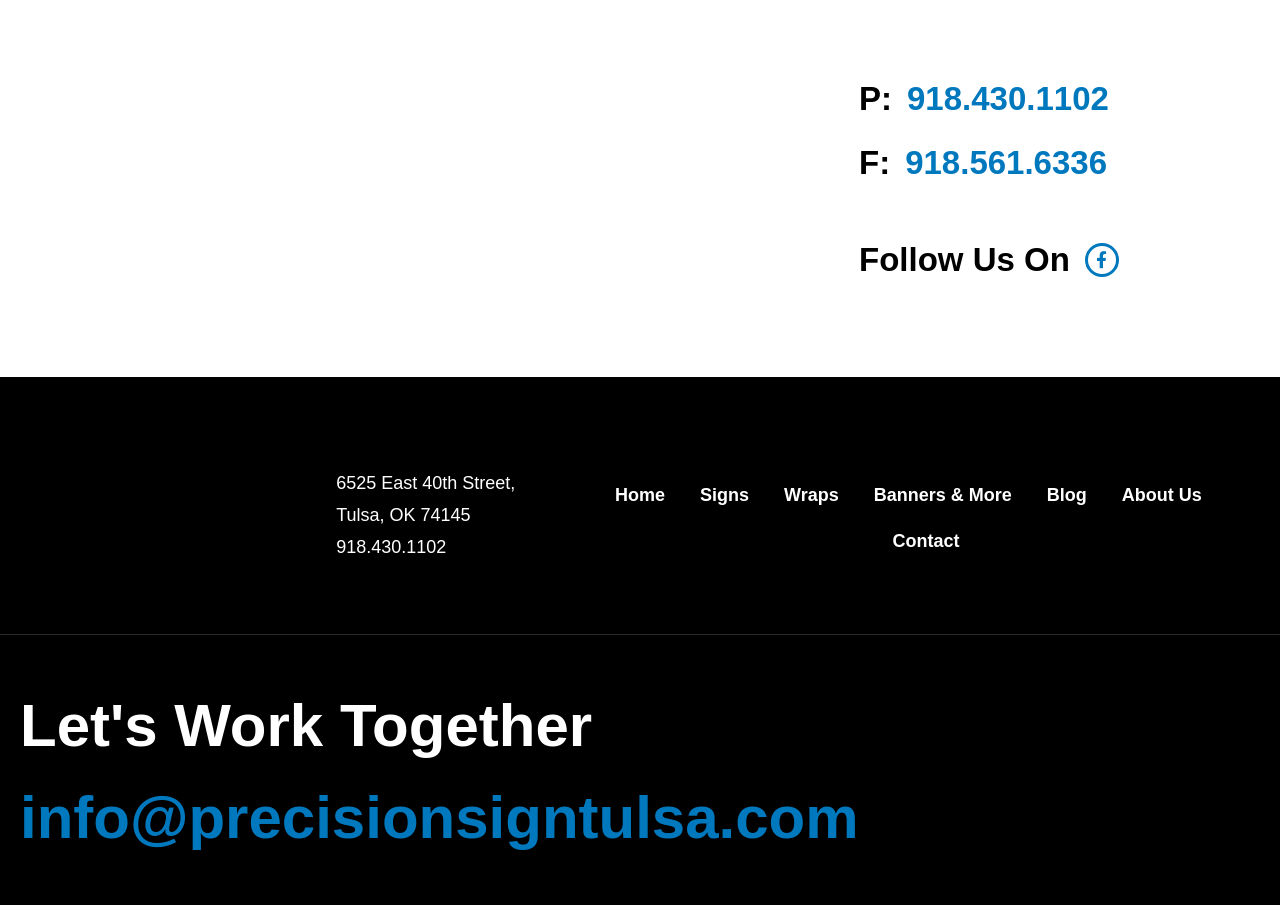Can you identify the bounding box coordinates of the clickable region needed to carry out this instruction: 'Go to Home page'? The coordinates should be four float numbers within the range of 0 to 1, stated as [left, top, right, bottom].

[0.48, 0.521, 0.52, 0.572]